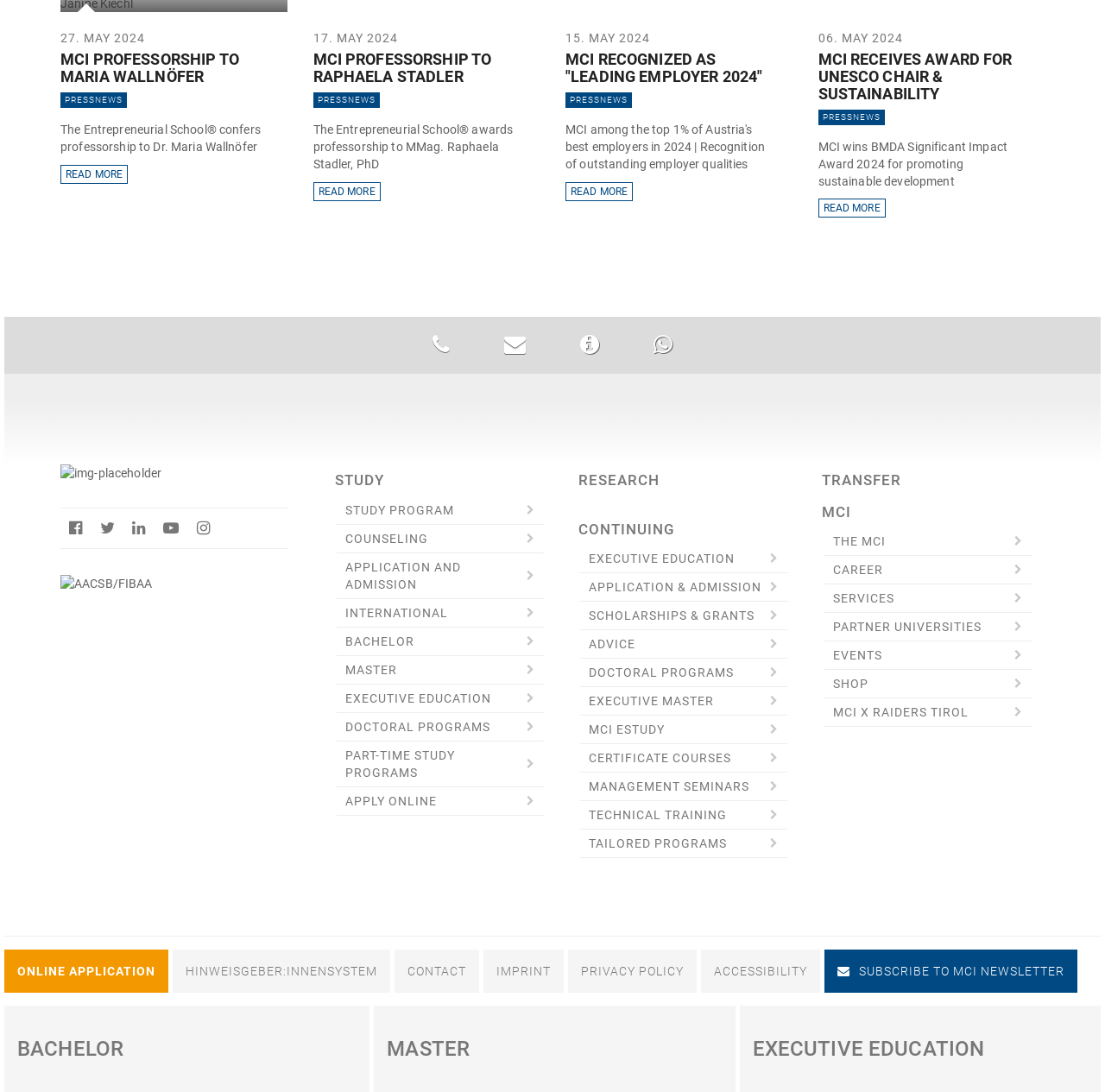Please identify the bounding box coordinates of the element I need to click to follow this instruction: "Learn about MCI recognized as 'Leading Employer 2024'".

[0.283, 0.166, 0.344, 0.184]